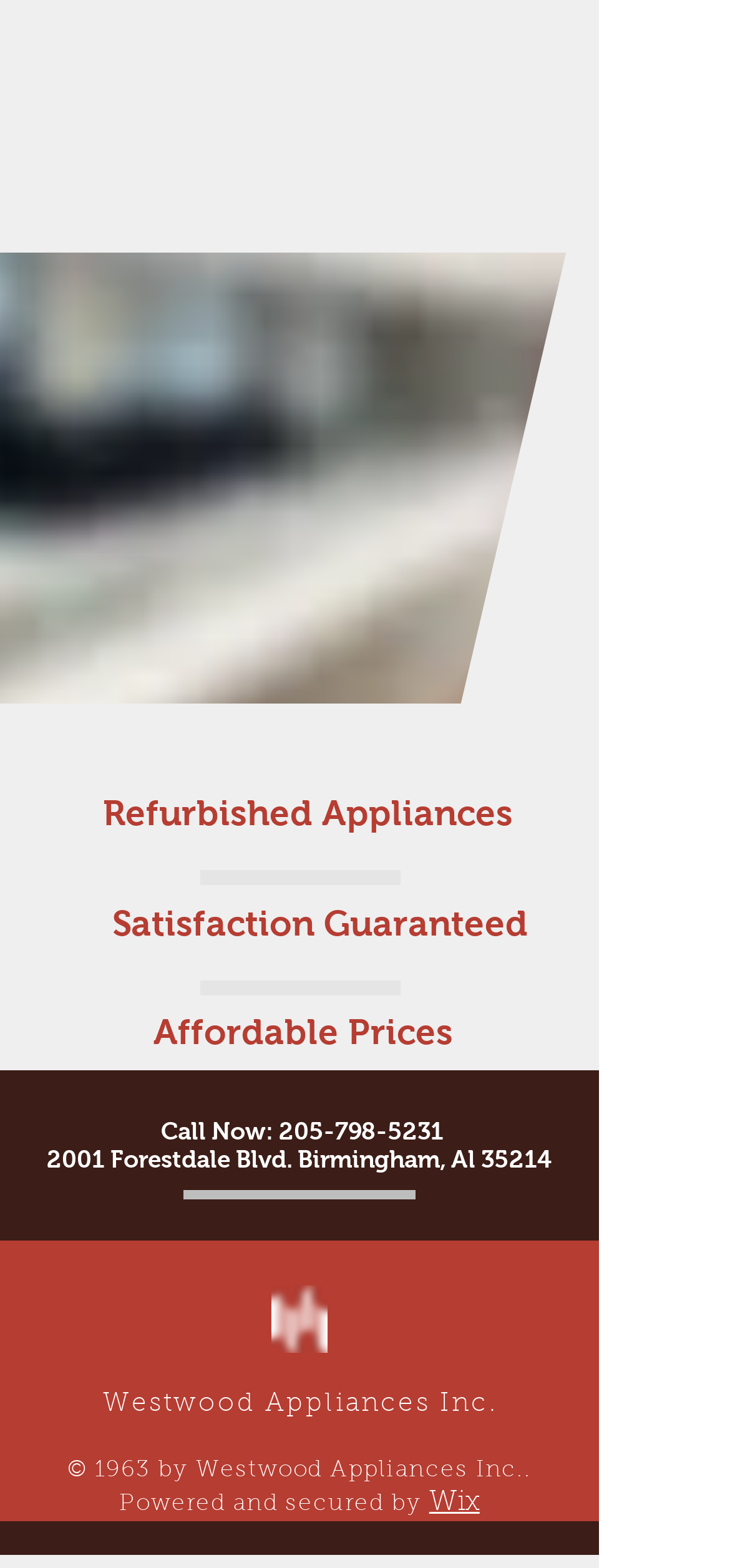Respond concisely with one word or phrase to the following query:
What type of products does the business offer?

Refurbished Appliances